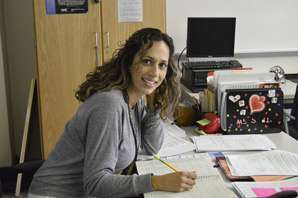What is the device set up behind the woman?
Look at the image and respond with a one-word or short phrase answer.

computer